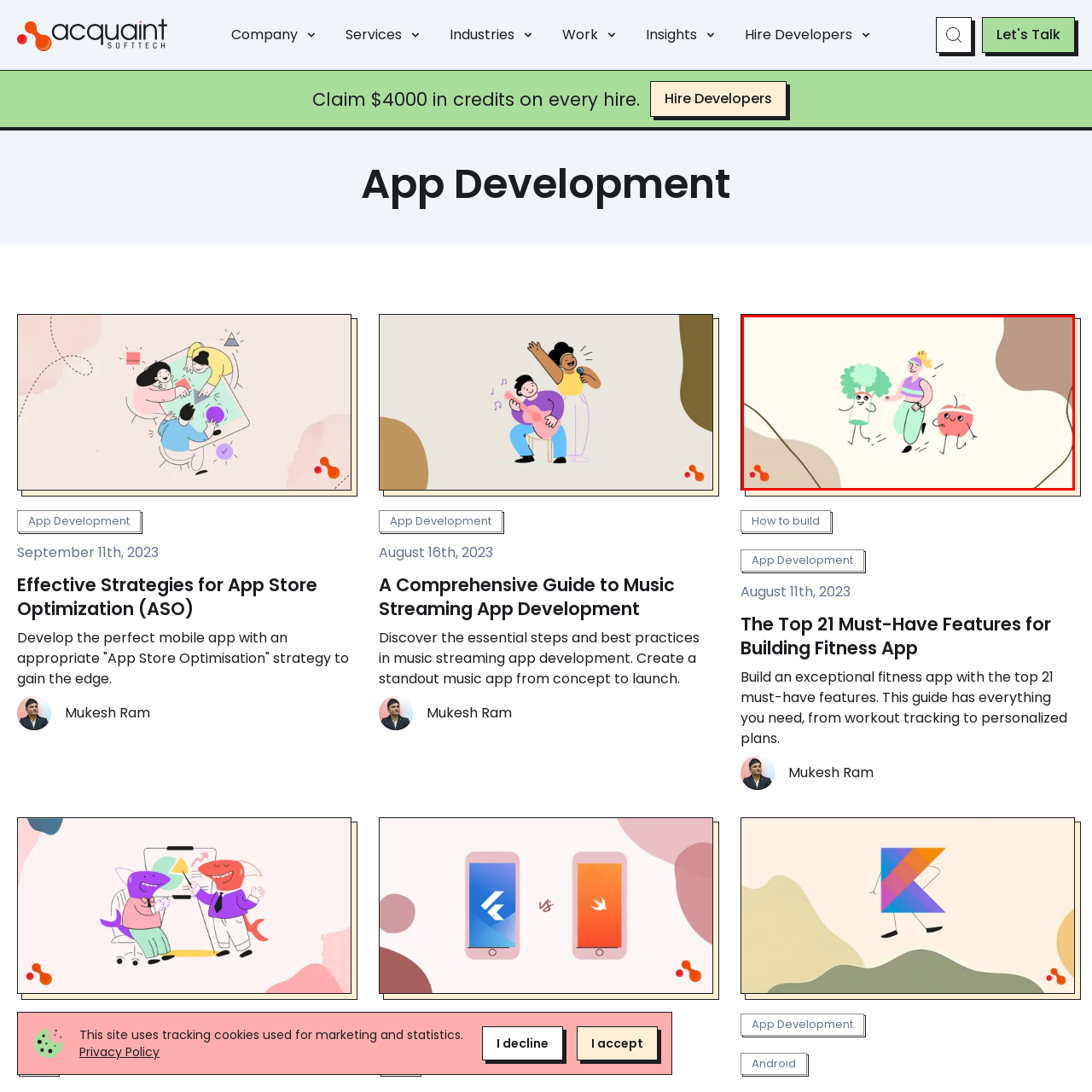Direct your attention to the image contained by the red frame and provide a detailed response to the following question, utilizing the visual data from the image:
How many anthropomorphized vegetables are alongside the woman?

Upon examining the scene, we can see that the woman is jogging alongside two anthropomorphized vegetables, specifically a broccoli character on her left and a red apple character on her right, emphasizing the playful and whimsical atmosphere of the illustration.